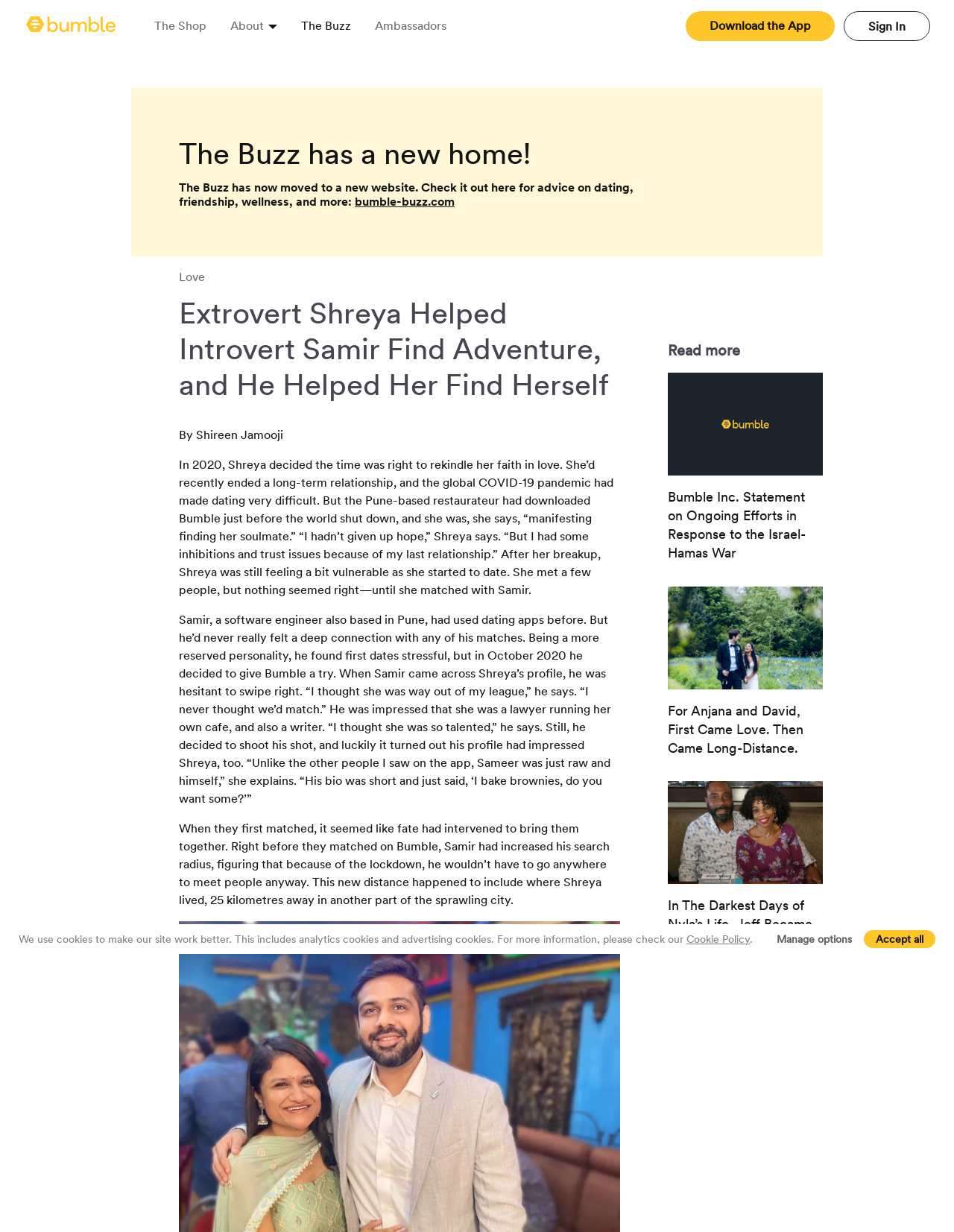Please provide the bounding box coordinates for the UI element as described: "bumble-buzz.com". The coordinates must be four floats between 0 and 1, represented as [left, top, right, bottom].

[0.372, 0.157, 0.477, 0.171]